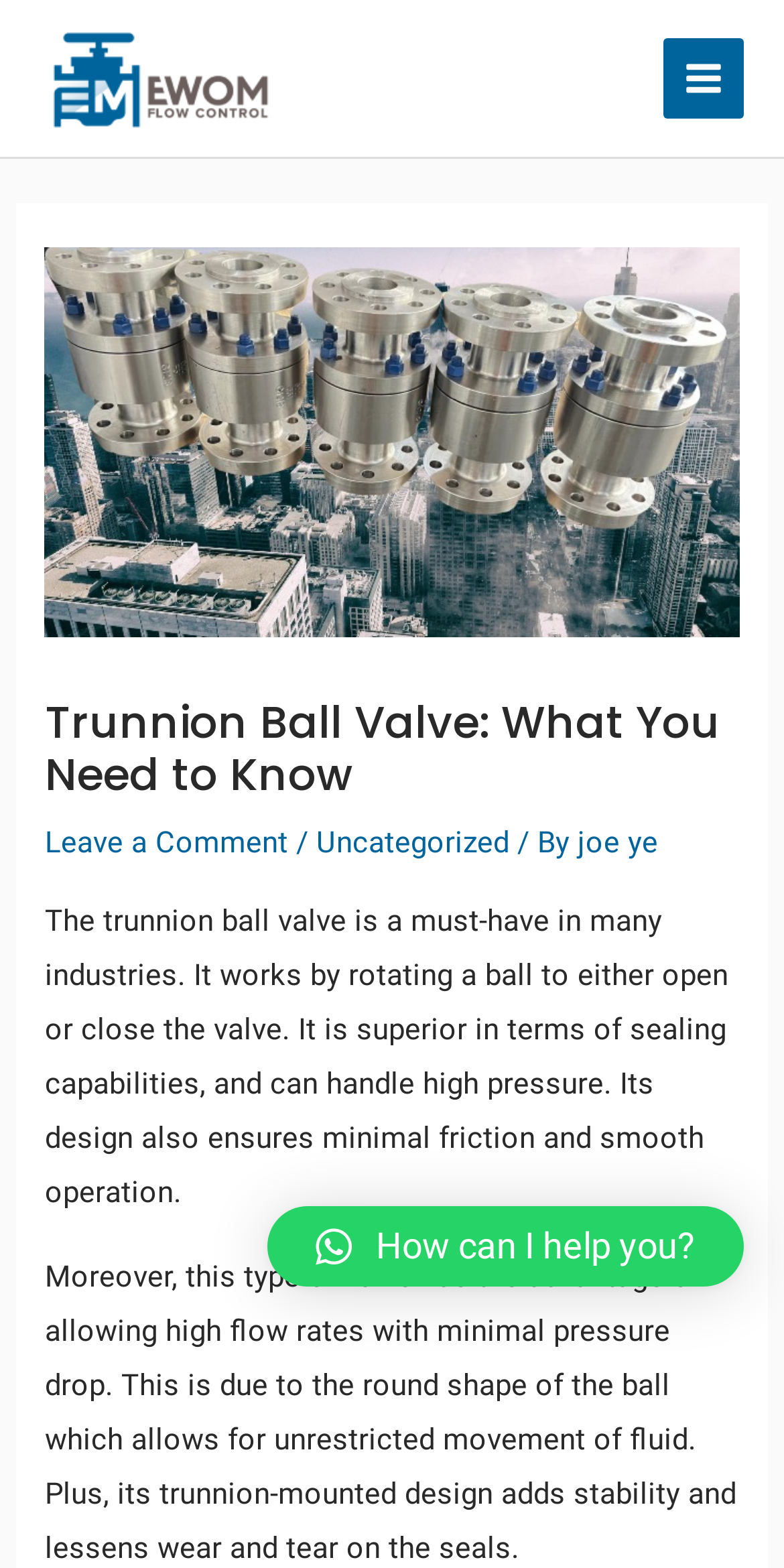What is the name of the company?
Look at the webpage screenshot and answer the question with a detailed explanation.

The company name is obtained from the link at the top left corner of the webpage, which is 'Ewom Industrial Valve'.